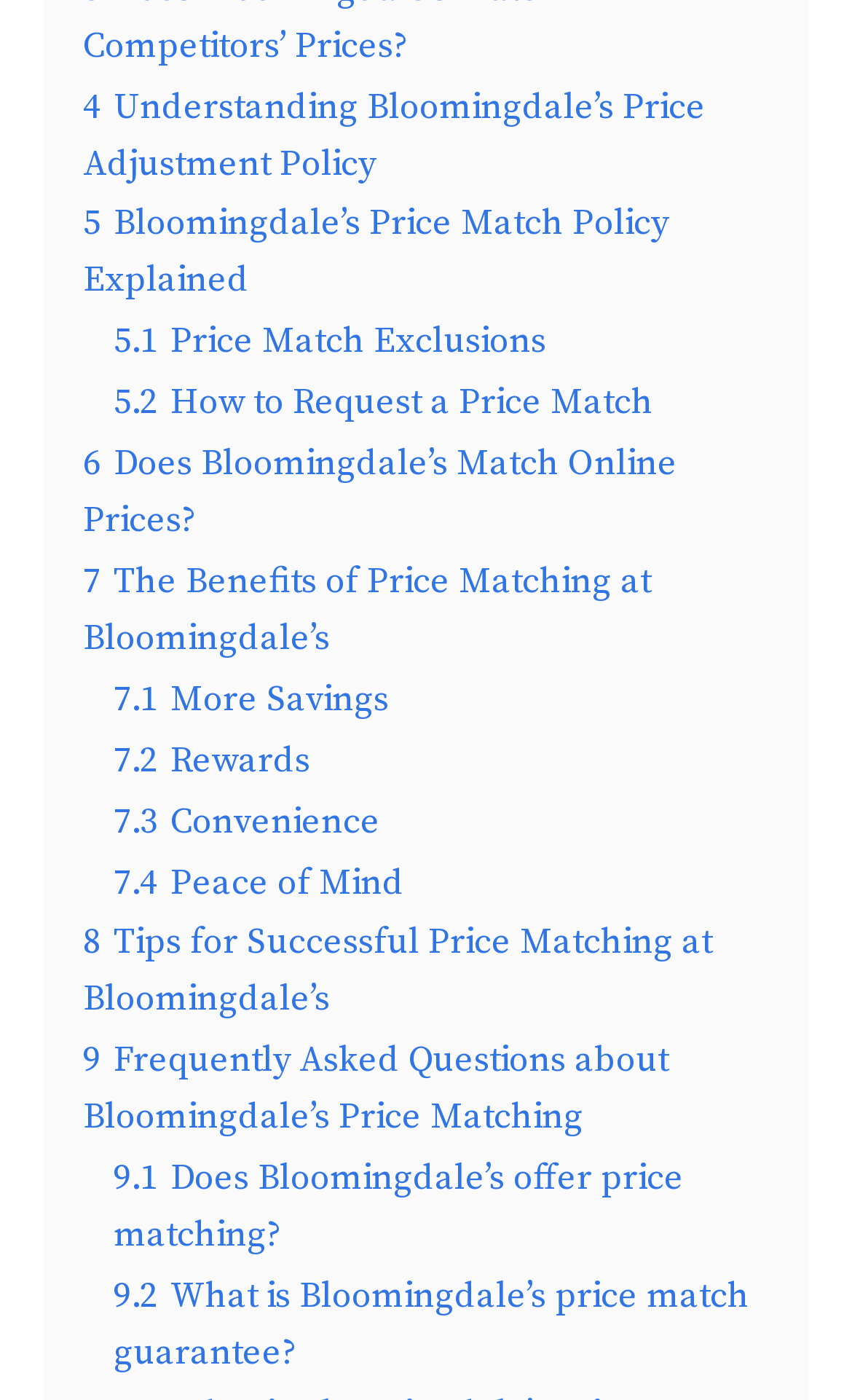Please locate the clickable area by providing the bounding box coordinates to follow this instruction: "Check the benefits of price matching".

[0.097, 0.4, 0.764, 0.471]